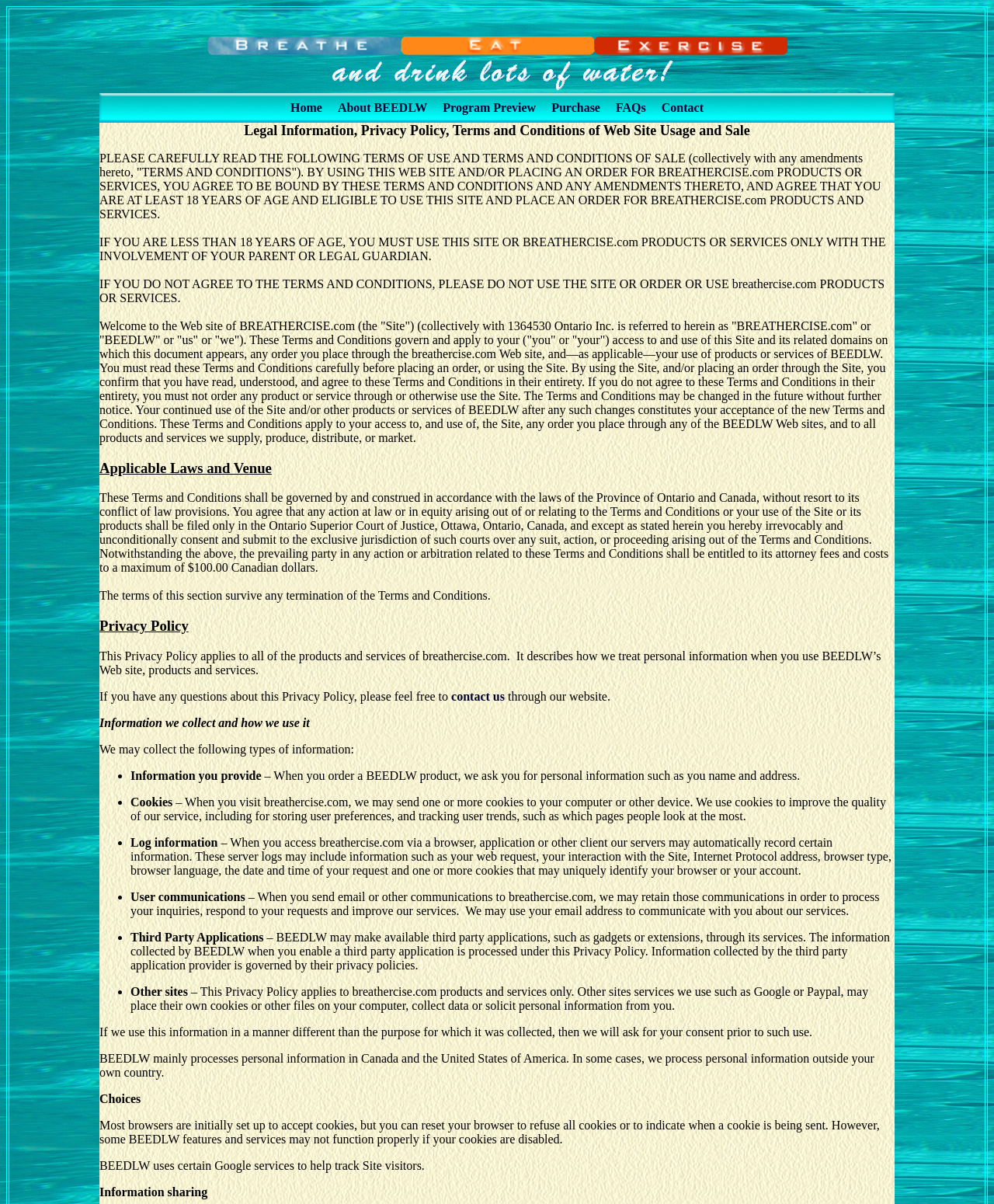Provide a thorough description of the webpage's content and layout.

This webpage is about a fitness program called BEEDLW, which is designed for overweight or obese individuals. The program aims to improve cardiovascular endurance, build muscles, and promote weight loss.

At the top of the page, there is a header section with three images, followed by a navigation menu with links to different sections of the website, including "Home", "About BEEDLW", "Program Preview", "Purchase", "FAQs", and "Contact".

Below the navigation menu, there is a section with a heading "Terms and Conditions" that outlines the rules and regulations for using the website and its services. This section is divided into several subheadings, including "Applicable Laws and Venue", "Privacy Policy", and "Information sharing".

The "Privacy Policy" section explains how the website collects and uses personal information, including information provided by users, cookies, log information, user communications, and third-party applications. It also outlines the choices users have regarding the collection and use of their personal information.

Throughout the page, there are several blocks of text that provide detailed information about the website's policies and procedures. The text is organized into sections with clear headings, making it easy to navigate and understand.

Overall, the webpage is well-structured and easy to follow, with a clear focus on providing information about the BEEDLW fitness program and its related policies and procedures.